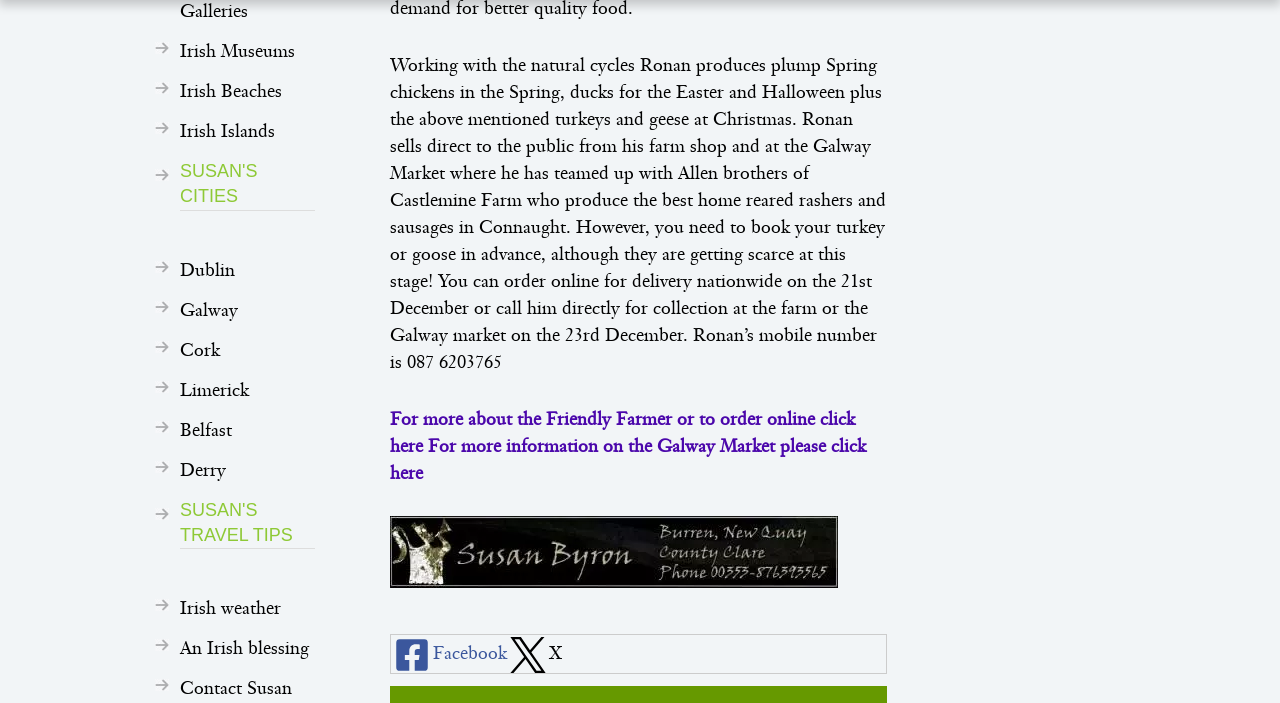Please provide a comprehensive answer to the question based on the screenshot: What is the vertical order of 'SUSAN'S CITIES' and 'SUSAN'S TRAVEL TIPS'?

By comparing the y1 and y2 coordinates of the two elements, we can determine their vertical order. 'SUSAN'S CITIES' has a y1 value of 0.226 and a y2 value of 0.299, while 'SUSAN'S TRAVEL TIPS' has a y1 value of 0.708 and a y2 value of 0.781. Since the y1 and y2 values of 'SUSAN'S CITIES' are smaller, it appears above 'SUSAN'S TRAVEL TIPS'.